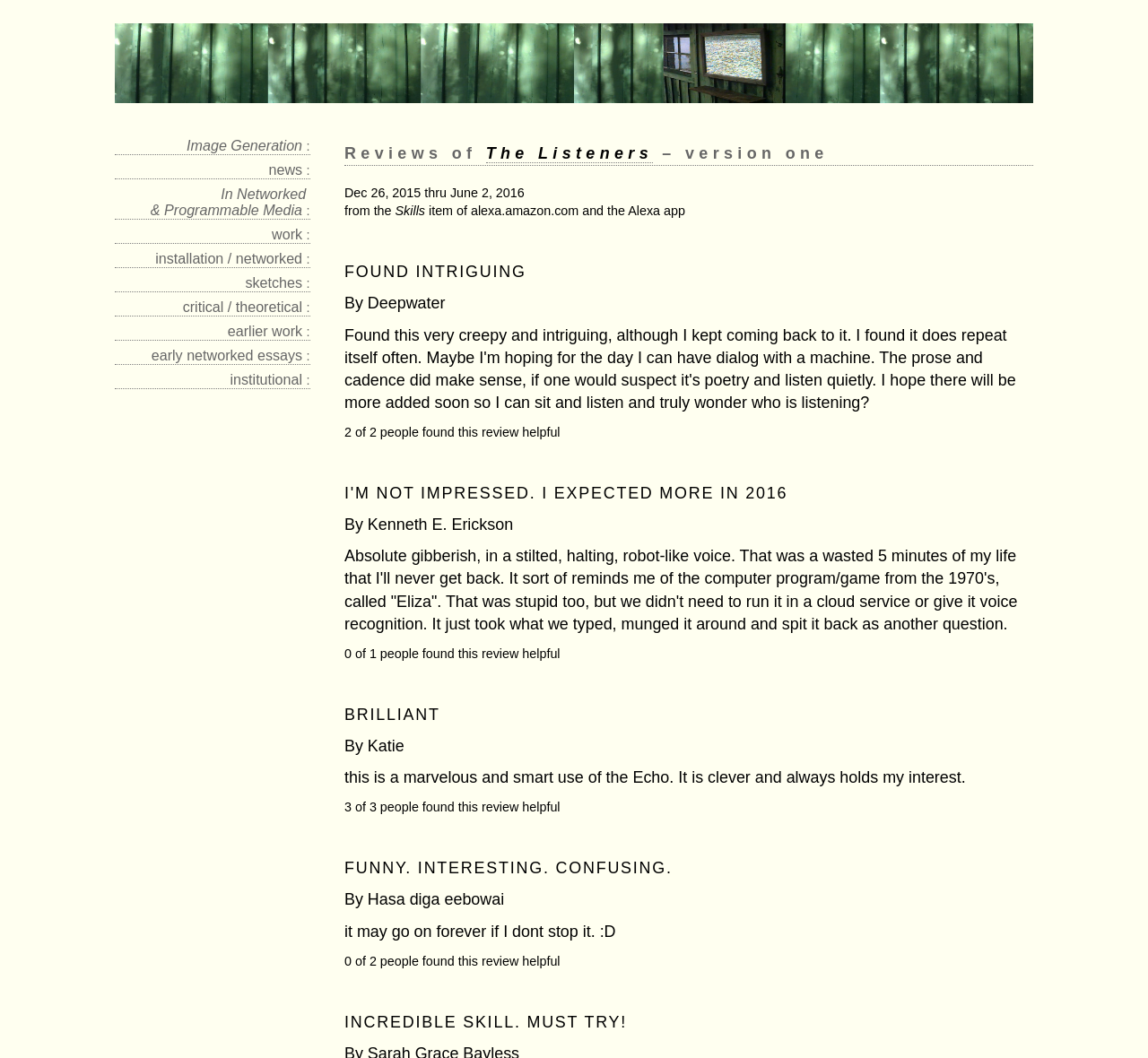What is the name of the reviewed product?
Ensure your answer is thorough and detailed.

The name of the reviewed product can be found in the heading 'Reviews of The Listeners – version one' and also in the link 'The Listeners'.